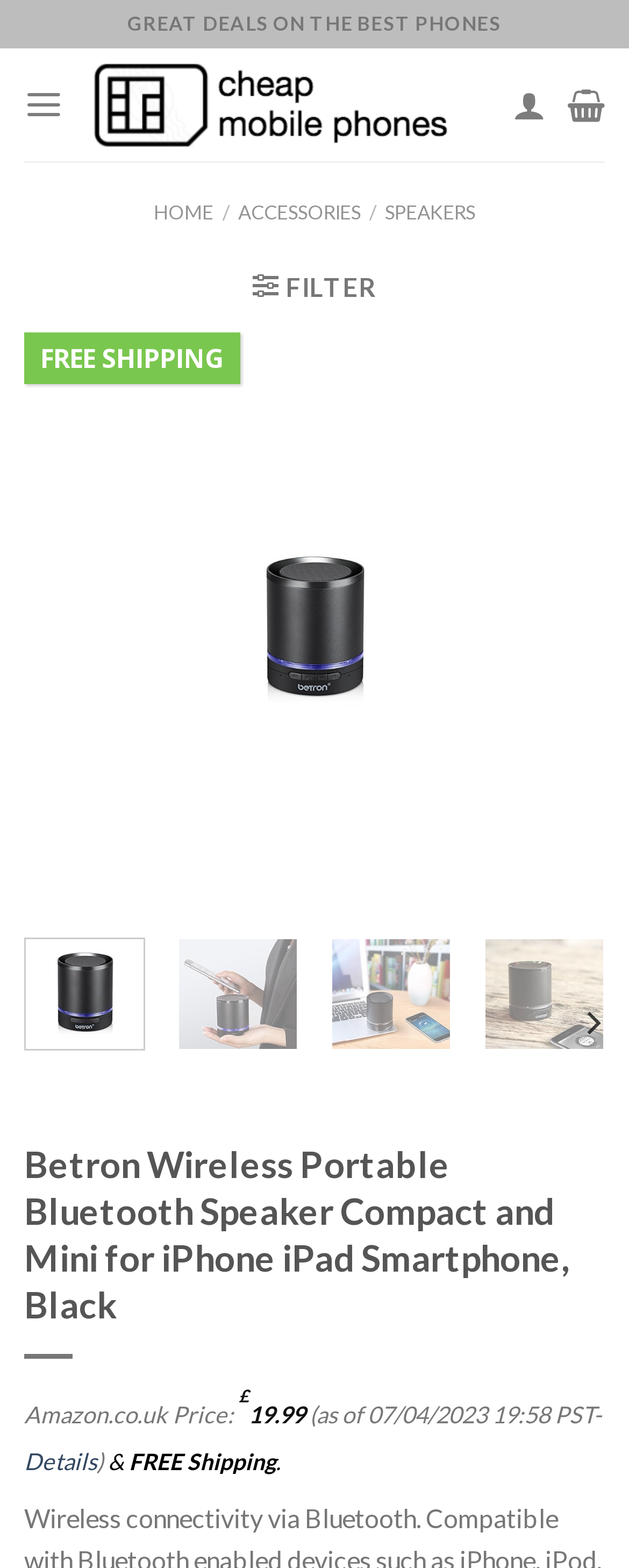Please identify the bounding box coordinates of the element I need to click to follow this instruction: "Click on the 'SPEAKERS' link".

[0.612, 0.128, 0.756, 0.143]